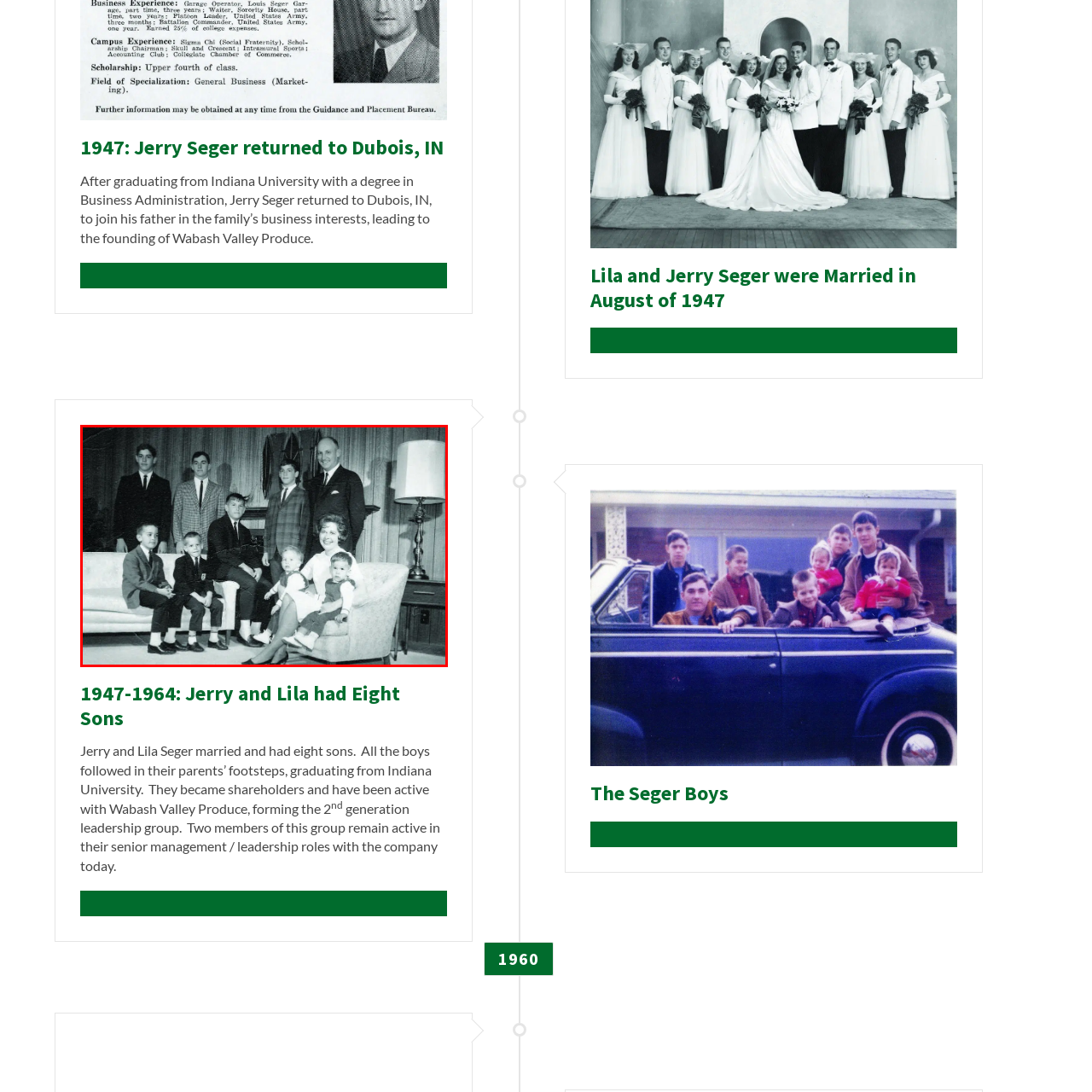Describe the contents of the image that is surrounded by the red box in a detailed manner.

The image captures a cherished moment from 1947, featuring the Seger family, including Jerry Seger and Lila Seger, alongside their eight sons. Posed in a warmly decorated living room, the family is arranged around a stylish couch, reflecting the classic fashion of the era. The older boys, dressed in suits and ties, stand confidently behind their parents, while the younger children, in smart attire, sit on the couch, showcasing a blend of youthful innocence and familial pride. This photograph symbolizes the strong family ties and legacy that Jerry and Lila established in Dubois, Indiana, as they embarked on a journey of togetherness and entrepreneurship with their family business, Wabash Valley Produce.